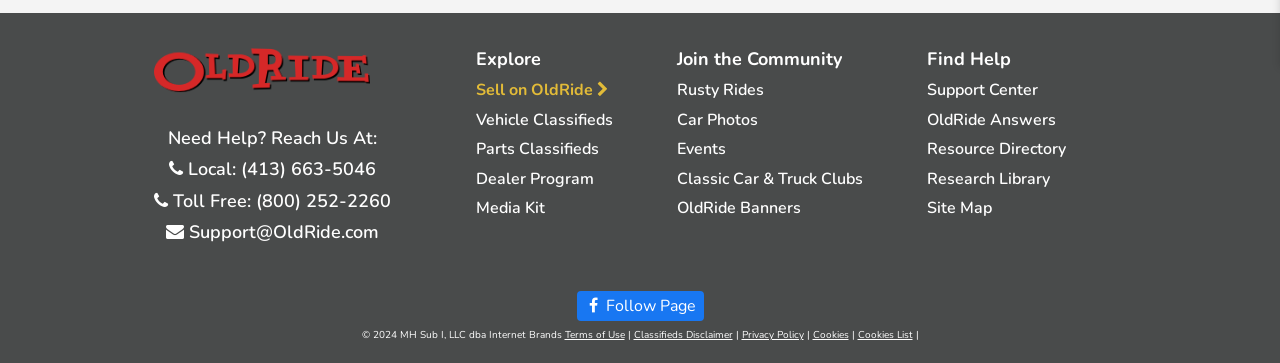Please provide a comprehensive answer to the question based on the screenshot: What is the phone number for local support?

The phone number for local support can be found in the 'Need Help? Reach Us At:' section, which is located near the top of the webpage. The section lists two phone numbers, one for local support and one for toll-free support. The local support phone number is (413) 663-5046.